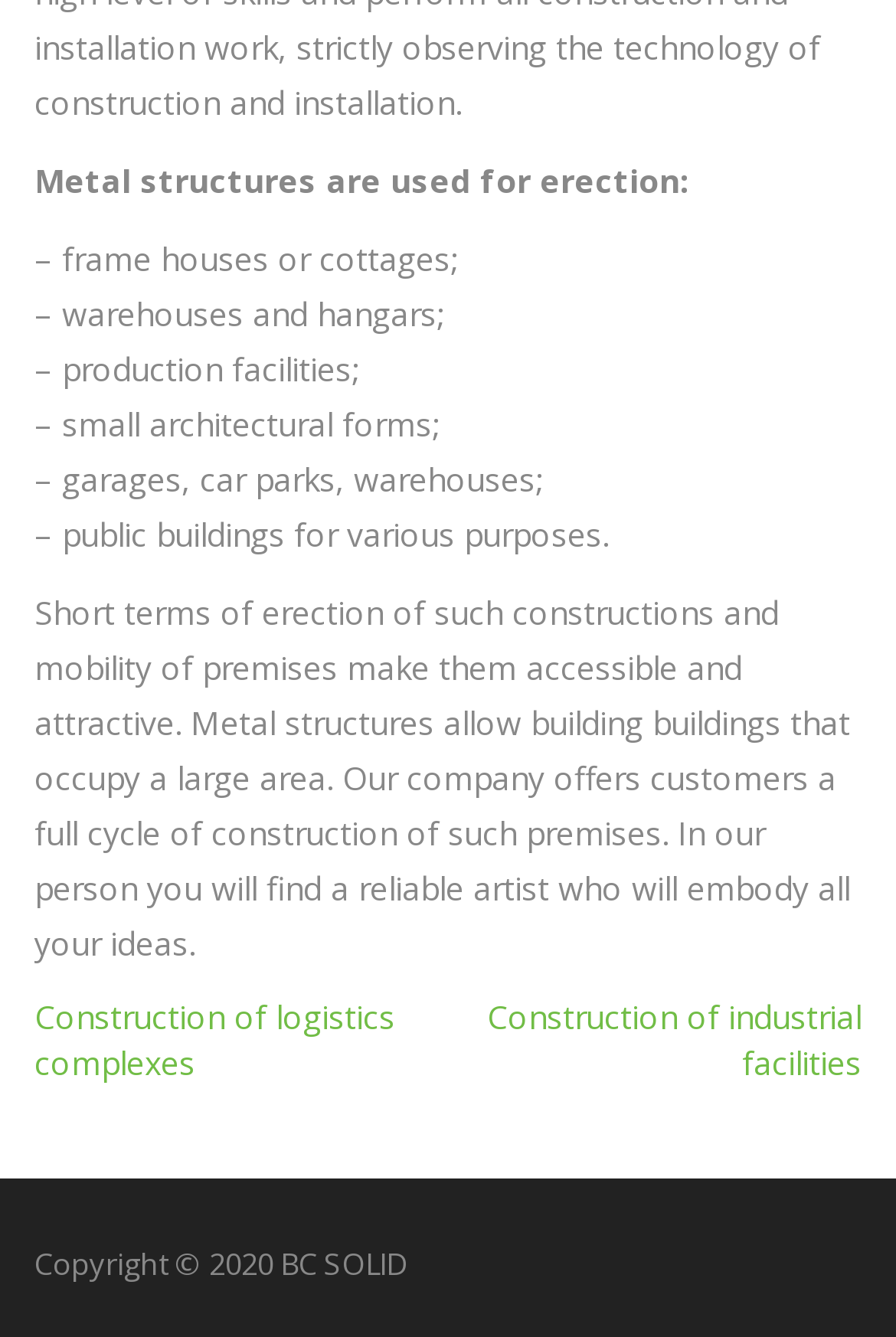What are metal structures used for?
Please use the image to provide a one-word or short phrase answer.

Erection of various buildings